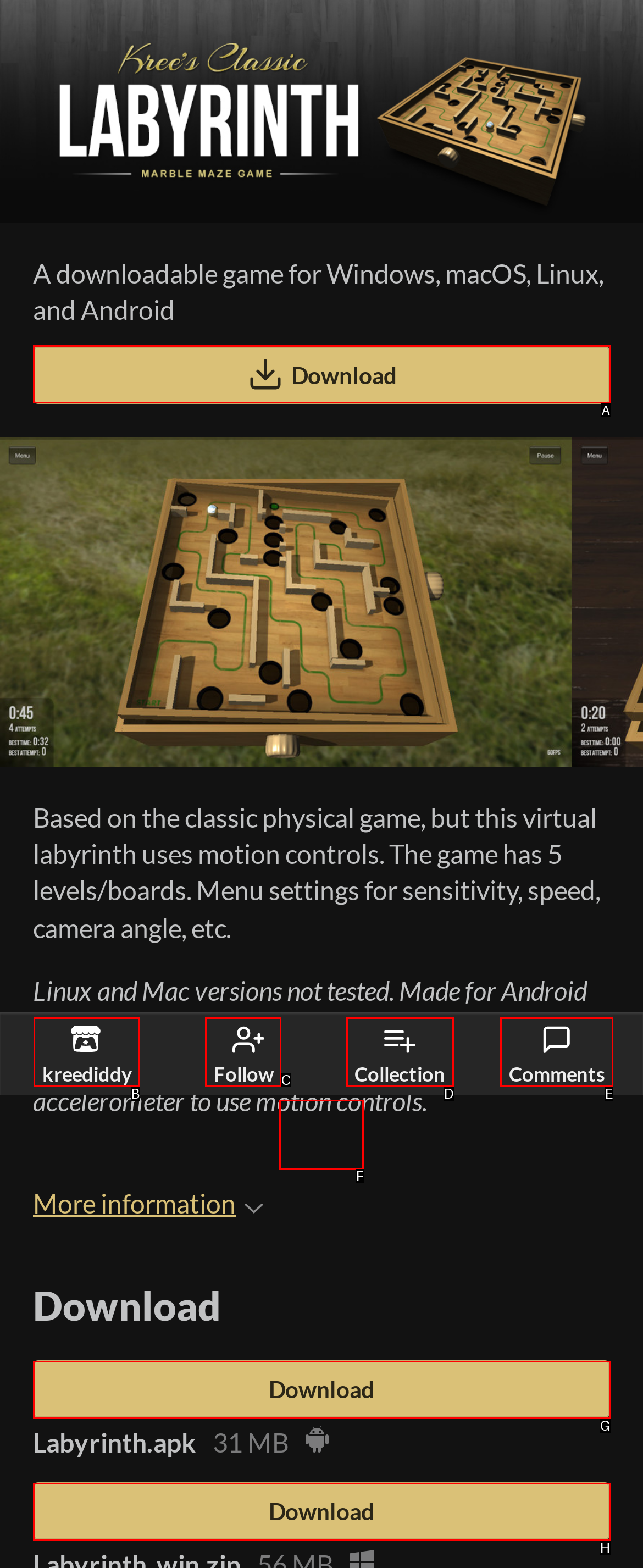Choose the HTML element that needs to be clicked for the given task: Click on the 'Comments' link Respond by giving the letter of the chosen option.

E